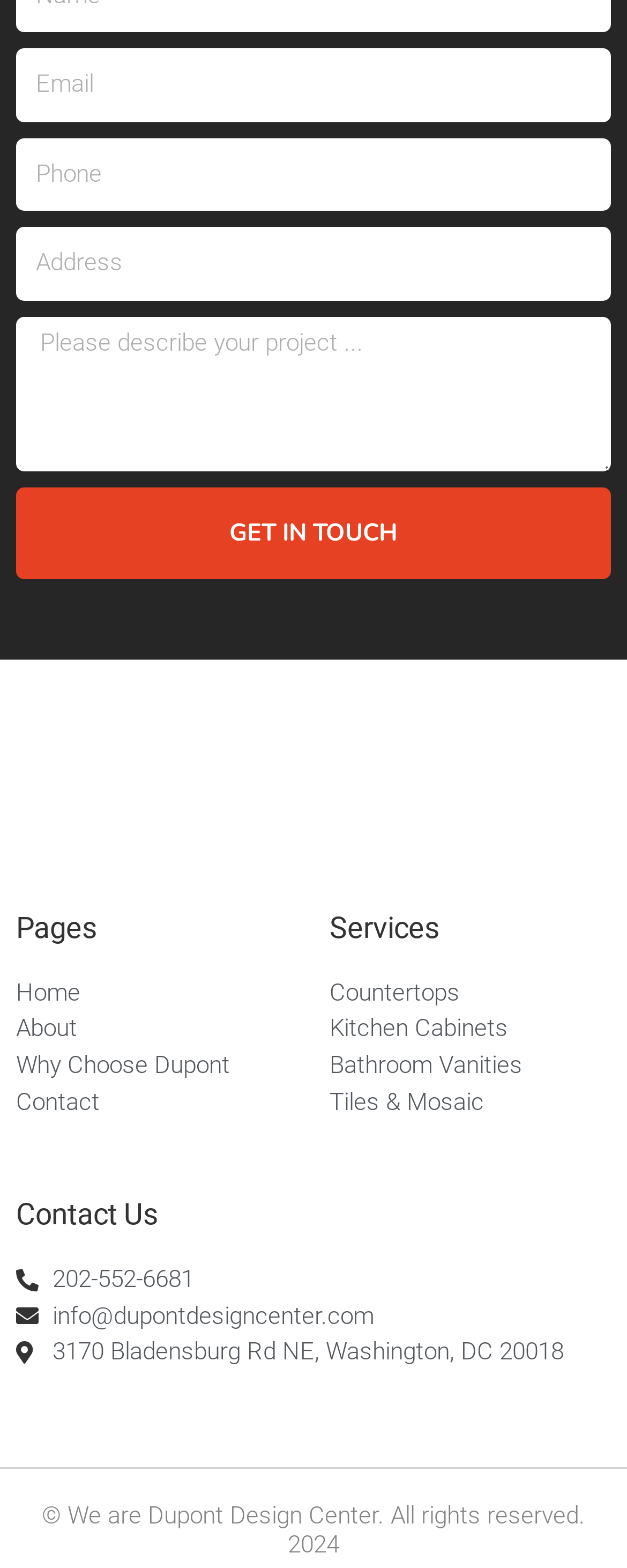Please specify the bounding box coordinates of the clickable section necessary to execute the following command: "Click GET IN TOUCH".

[0.026, 0.31, 0.974, 0.369]